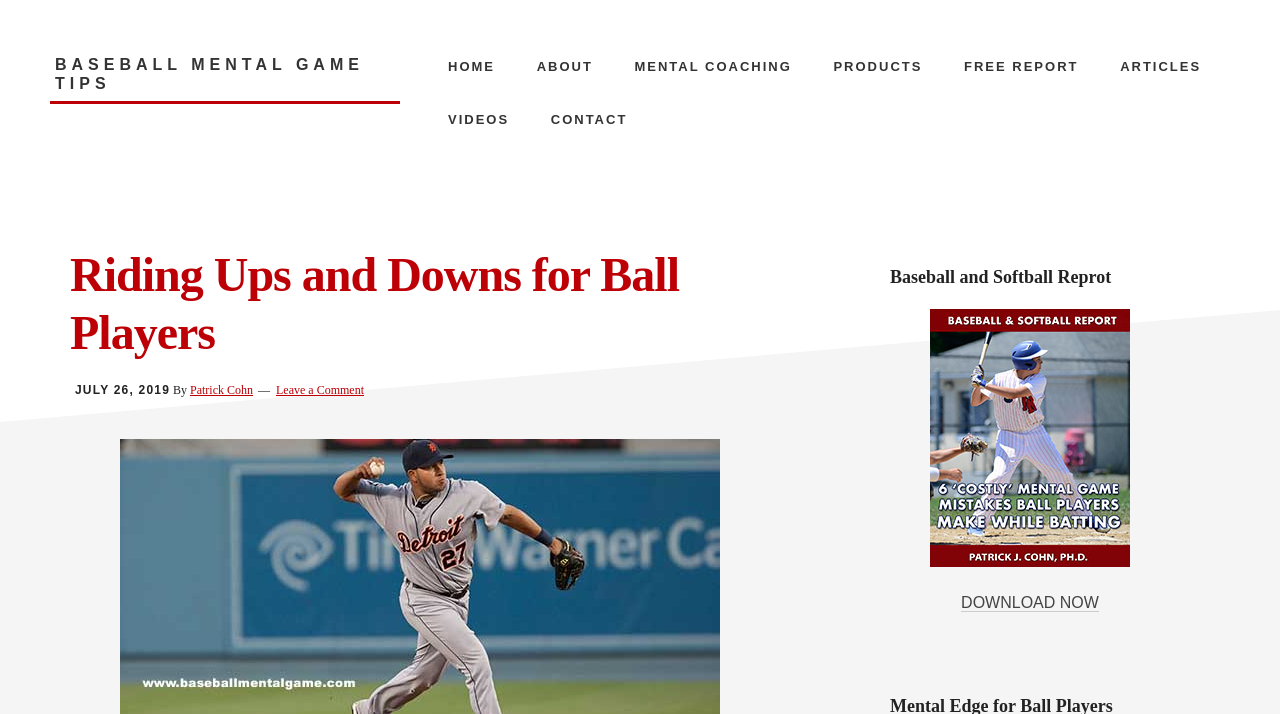Identify the bounding box coordinates of the part that should be clicked to carry out this instruction: "Read the article 'Riding Ups and Downs for Ball Players'".

[0.055, 0.345, 0.602, 0.506]